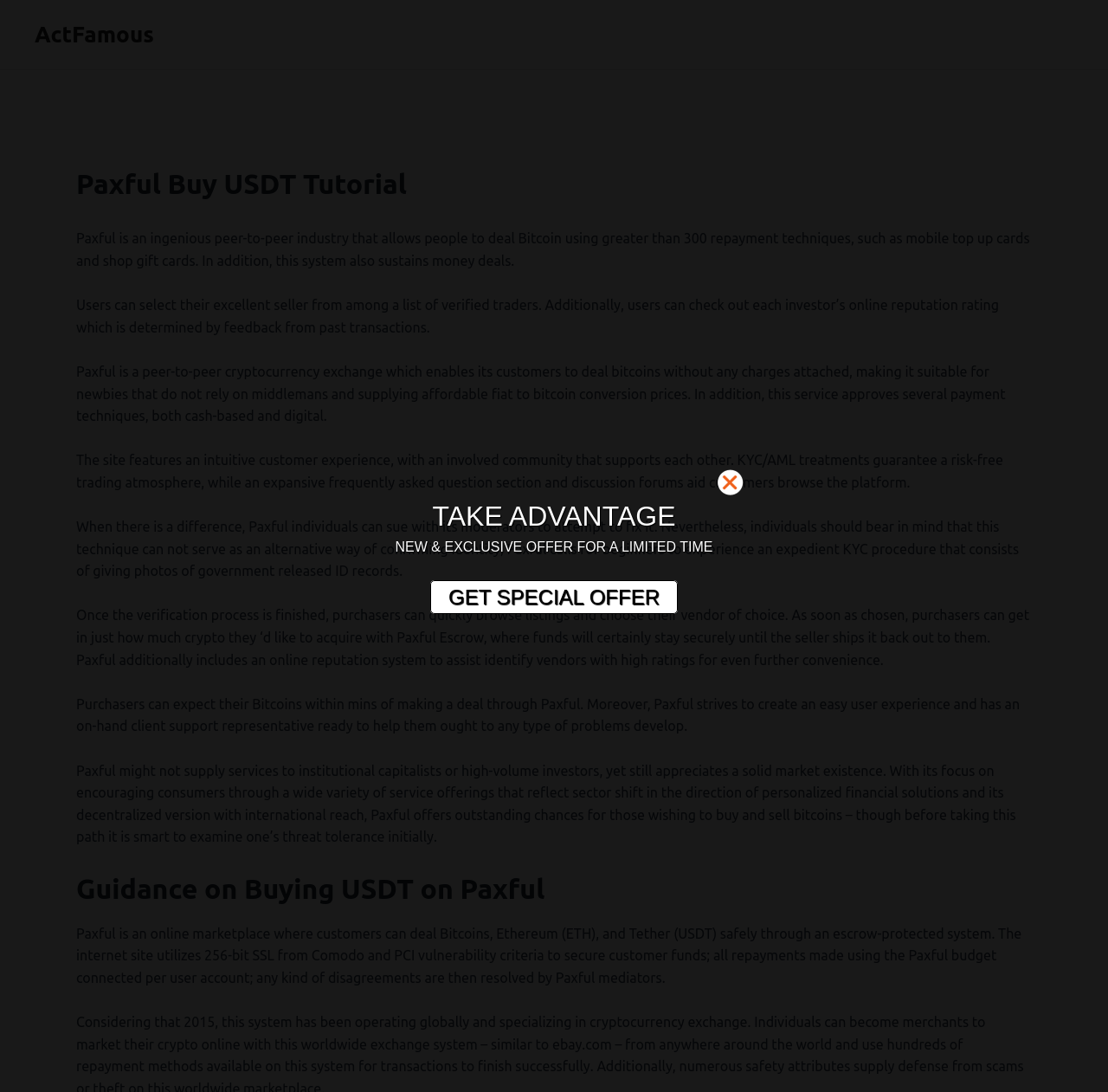Give an extensive and precise description of the webpage.

The webpage is about a tutorial on buying USDT on Paxful, a peer-to-peer cryptocurrency exchange. At the top, there is a link to "ActFamous" and a header that reads "Paxful Buy USDT Tutorial". Below the header, there are five paragraphs of text that provide an overview of Paxful, its features, and its benefits. The text explains that Paxful is a platform that allows users to buy and sell bitcoins using over 300 payment methods, and that it has a reputation system to ensure safe trading.

Further down, there is a heading that reads "Guidance on Buying USDT on Paxful", followed by another paragraph of text that provides more information on how to buy USDT on Paxful. The text explains that Paxful is an online marketplace where users can buy and sell bitcoins, Ethereum, and Tether safely through an escrow-protected system.

On the right side of the page, there are three elements: a link, a static text that reads "TAKE ADVANTAGE", and another static text that reads "NEW & EXCLUSIVE OFFER FOR A LIMITED TIME". Below these elements, there is a link that reads "GET SPECIAL OFFER".